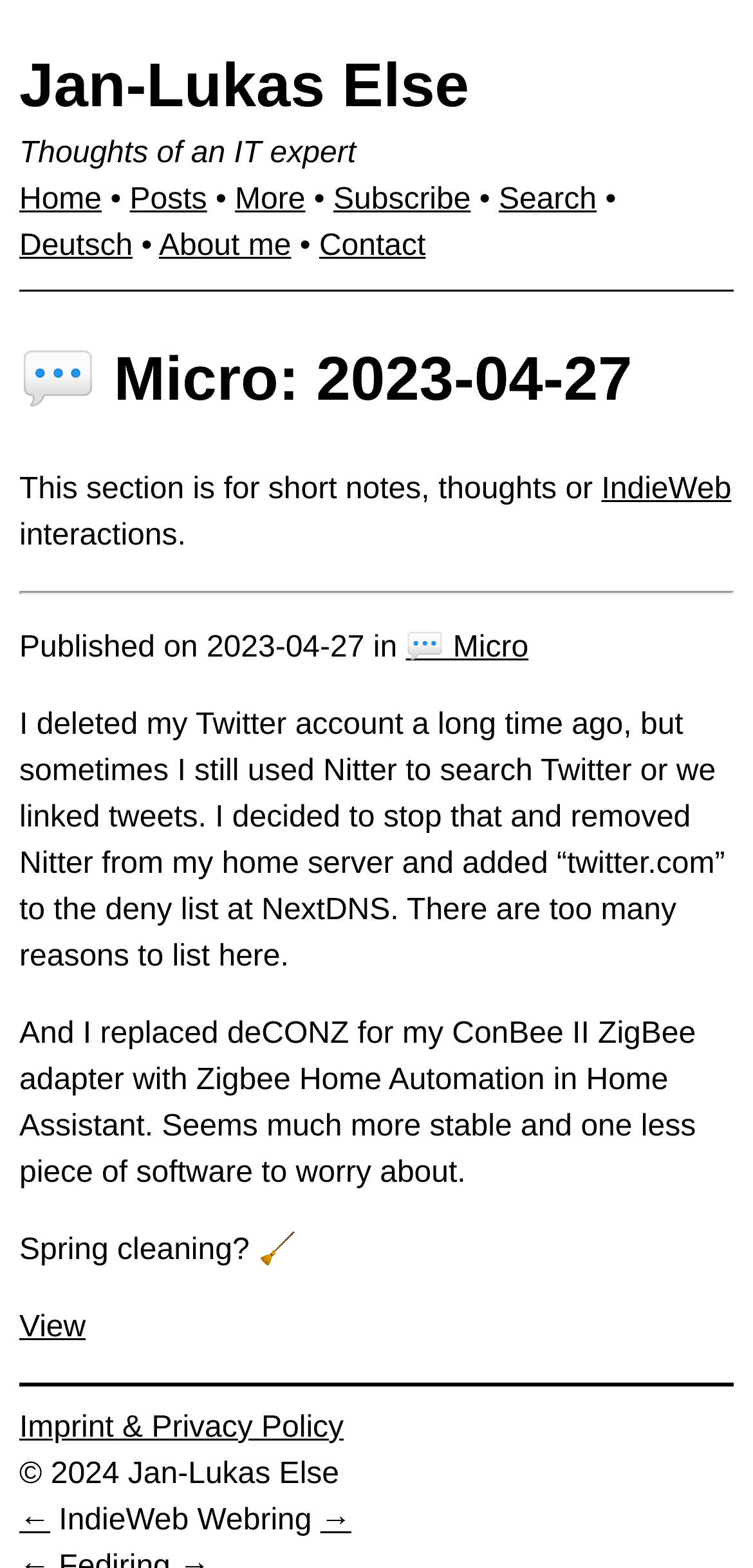Can you identify the bounding box coordinates of the clickable region needed to carry out this instruction: 'read about the author'? The coordinates should be four float numbers within the range of 0 to 1, stated as [left, top, right, bottom].

[0.211, 0.147, 0.387, 0.167]